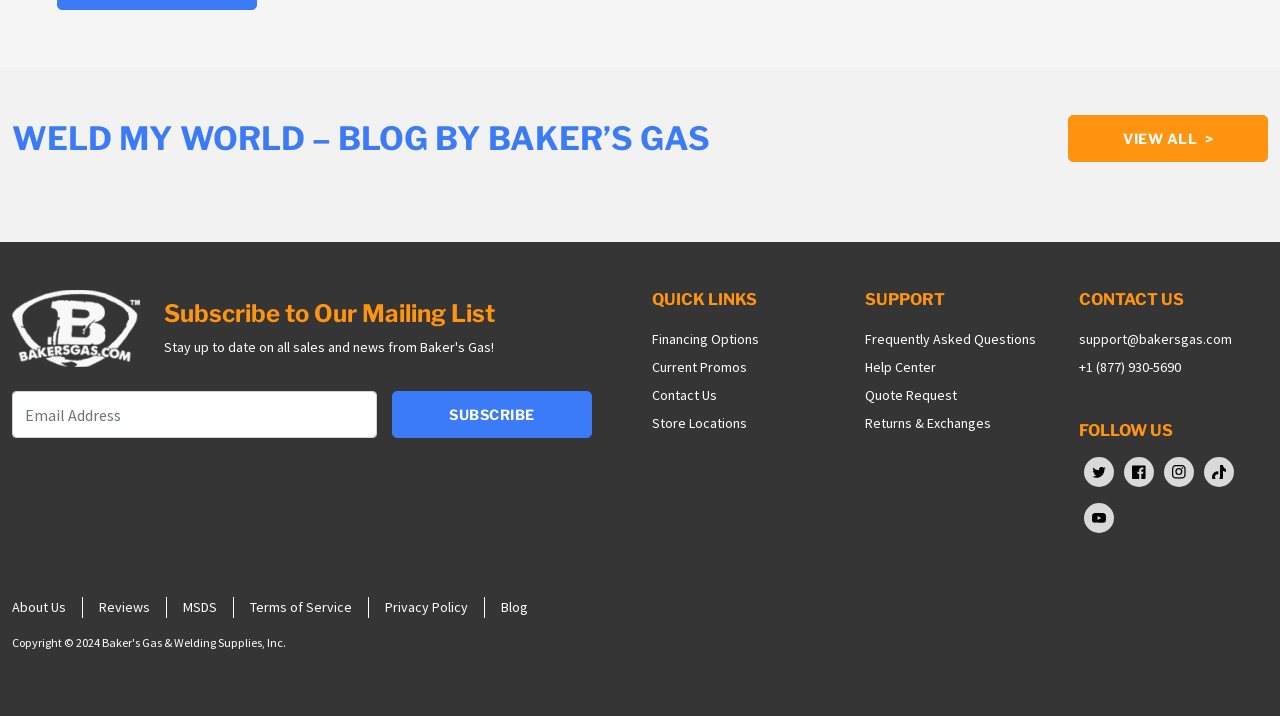Determine the bounding box coordinates of the target area to click to execute the following instruction: "Subscribe to the mailing list."

[0.009, 0.547, 0.295, 0.612]